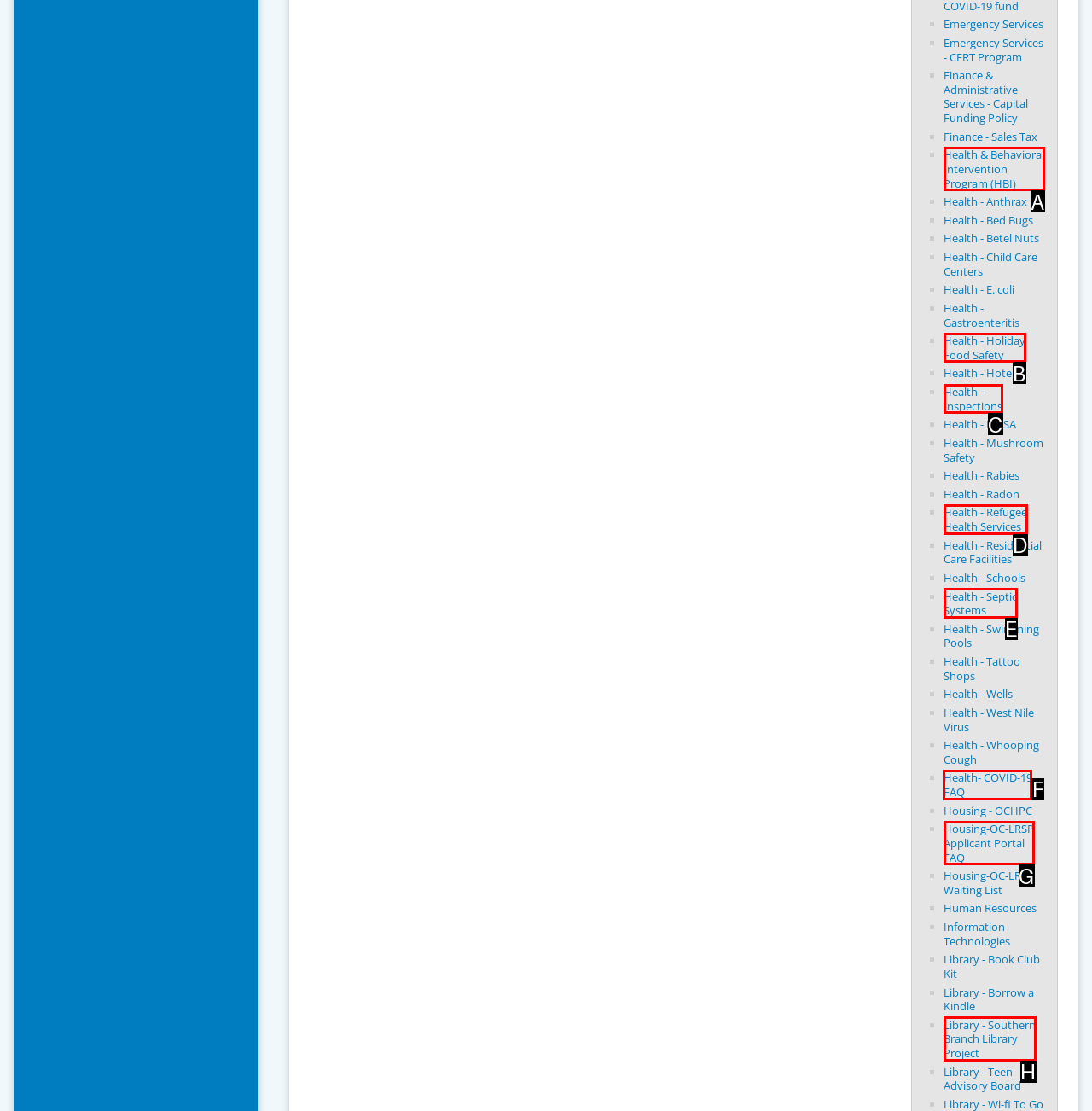Indicate the HTML element that should be clicked to perform the task: Explore Health - COVID-19 FAQ Reply with the letter corresponding to the chosen option.

F